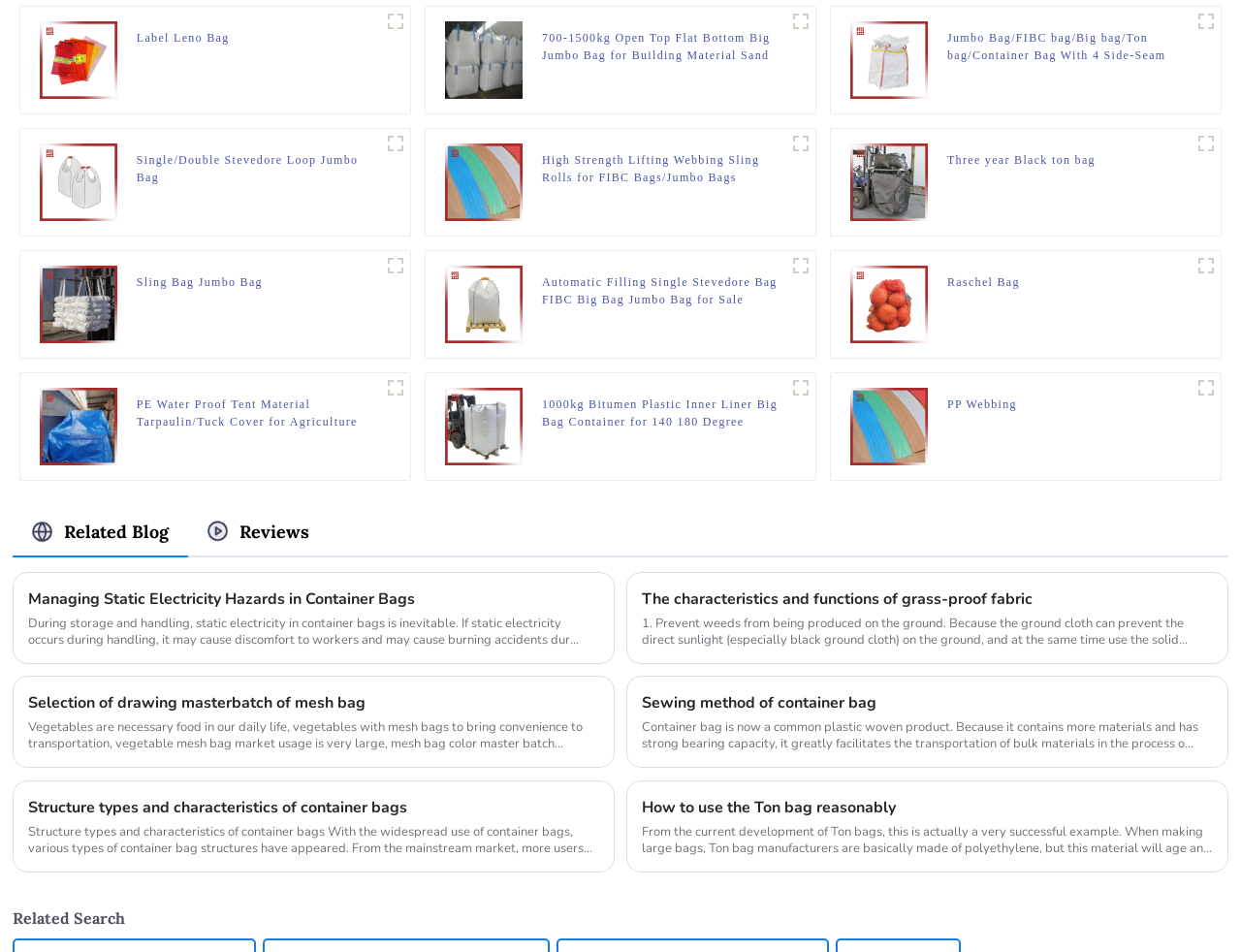What is the position of the fifth figure on the webpage?
Using the image as a reference, answer the question in detail.

By comparing the y1 and y2 coordinates of the fifth figure with the fourth figure, I found that the fifth figure is below the fourth figure on the webpage.